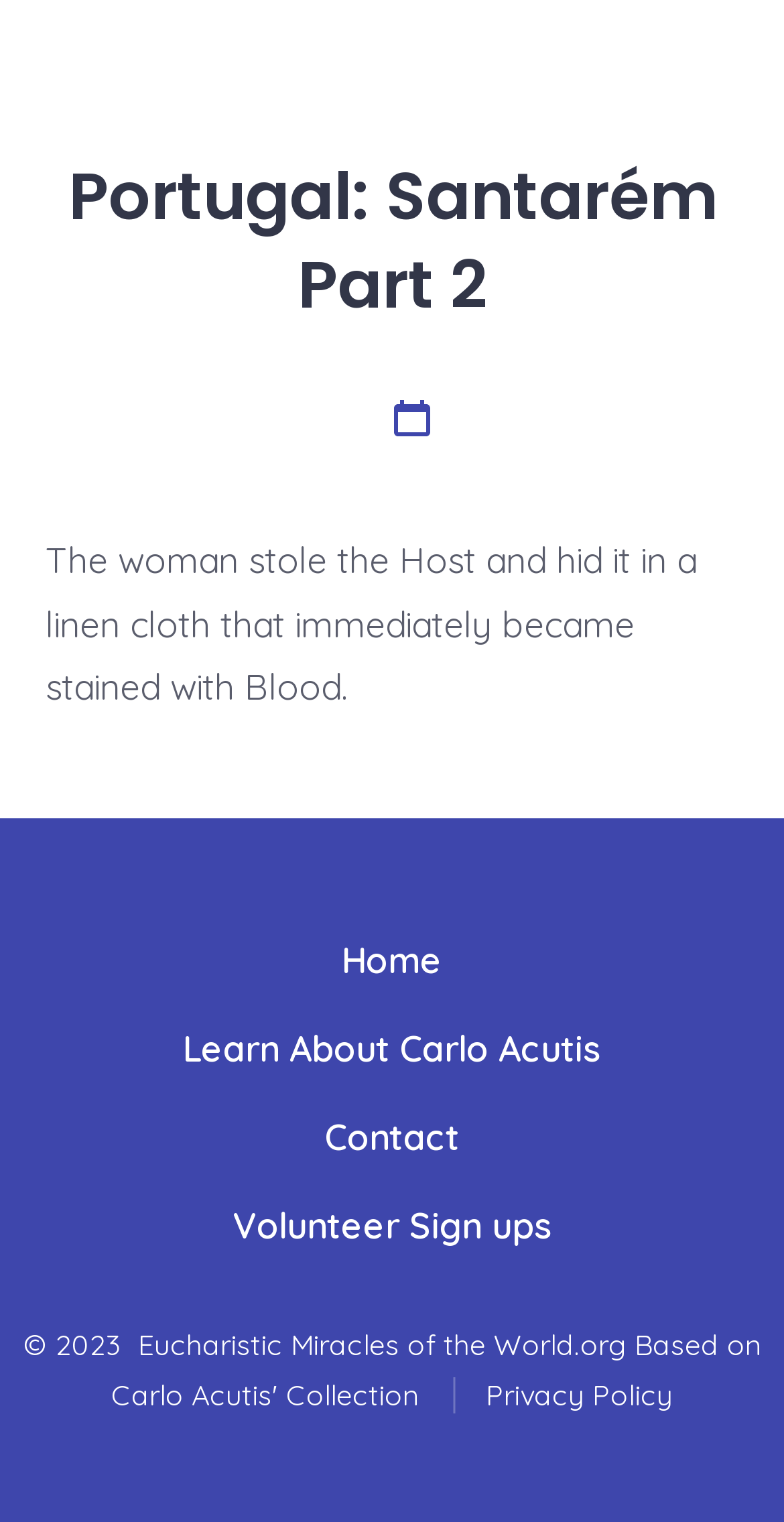What is the content of the StaticText element?
Use the image to answer the question with a single word or phrase.

The woman stole the Host and hid it in a linen cloth that immediately became stained with Blood.